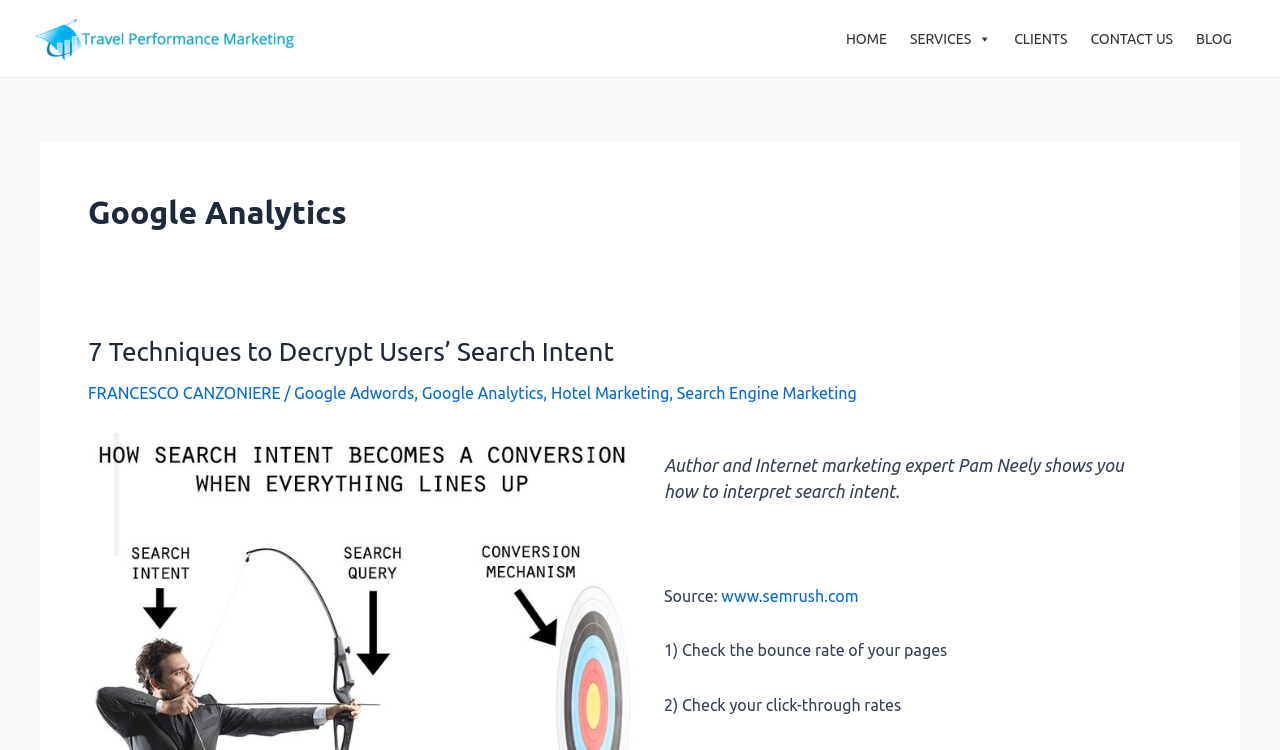For the given element description Search Engine Marketing, determine the bounding box coordinates of the UI element. The coordinates should follow the format (top-left x, top-left y, bottom-right x, bottom-right y) and be within the range of 0 to 1.

[0.529, 0.511, 0.669, 0.535]